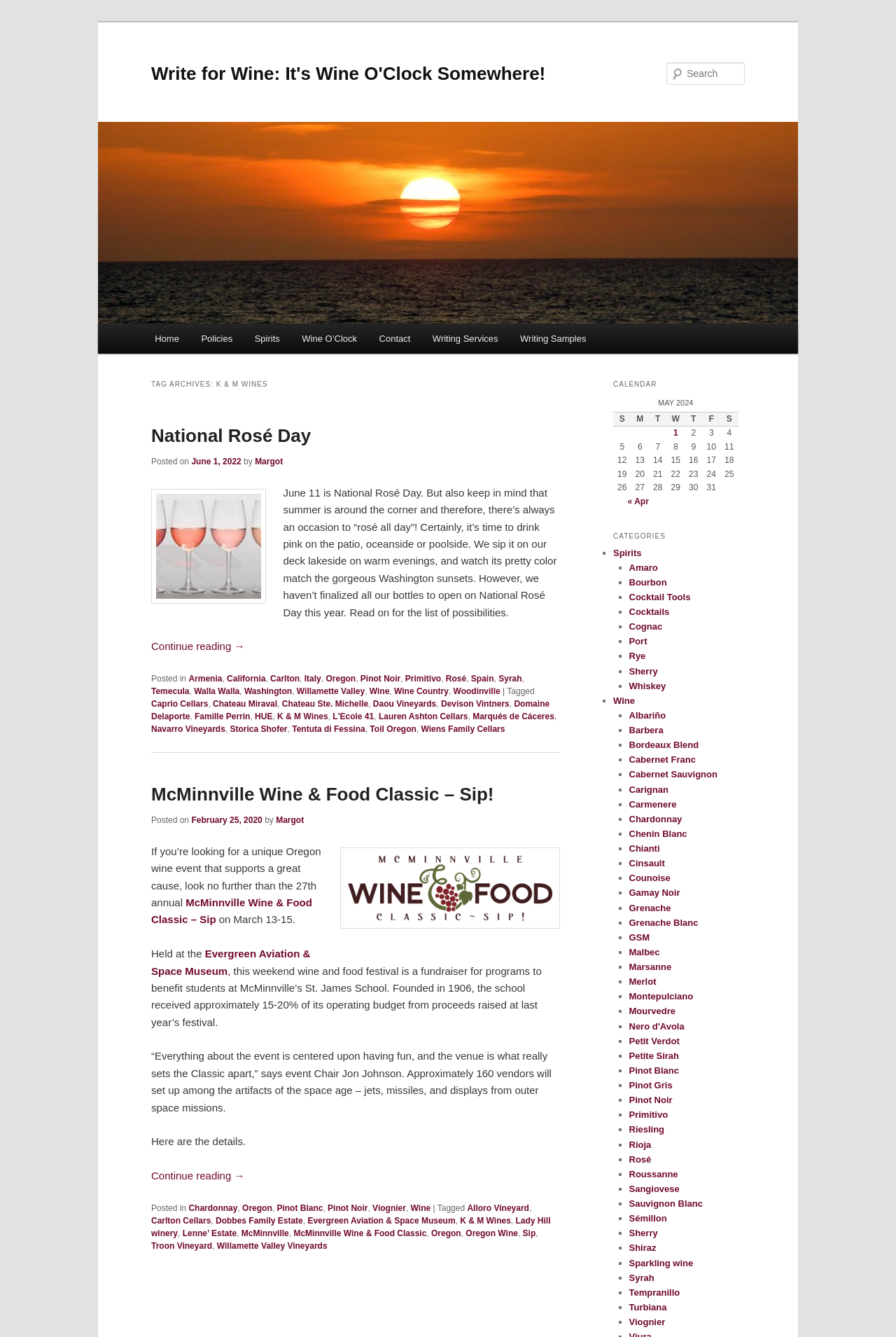Based on the visual content of the image, answer the question thoroughly: What is the author of the latest article?

In the article section, I found a link element with the text 'Margot', which suggests that it is the author of the latest article.